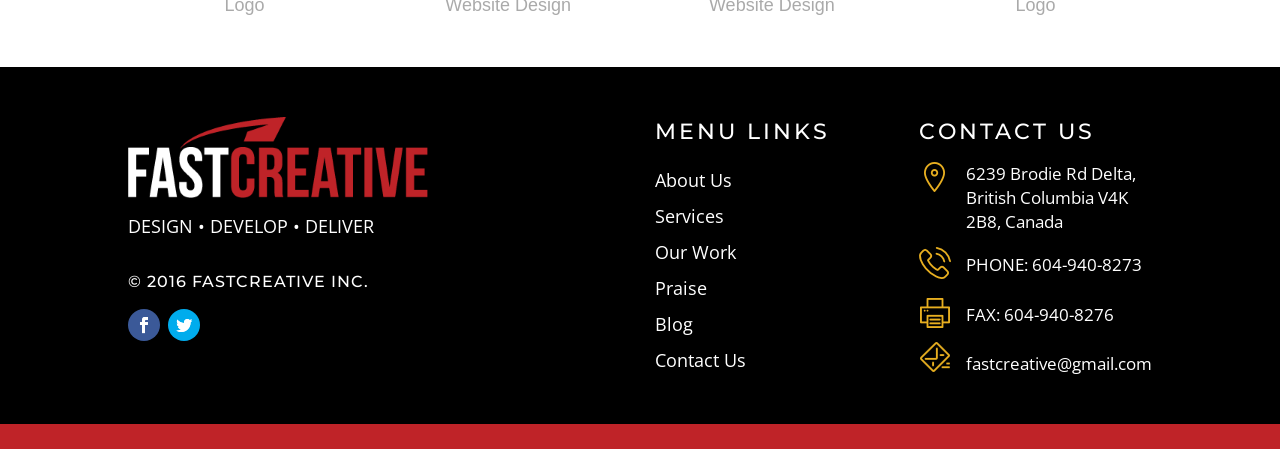Please answer the following question using a single word or phrase: What is the company name?

FASTCREATIVE INC.